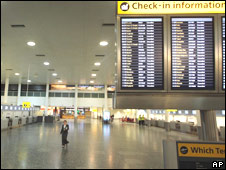What is the atmosphere in the airport terminal?
Answer the question with a single word or phrase derived from the image.

Eerie quietness